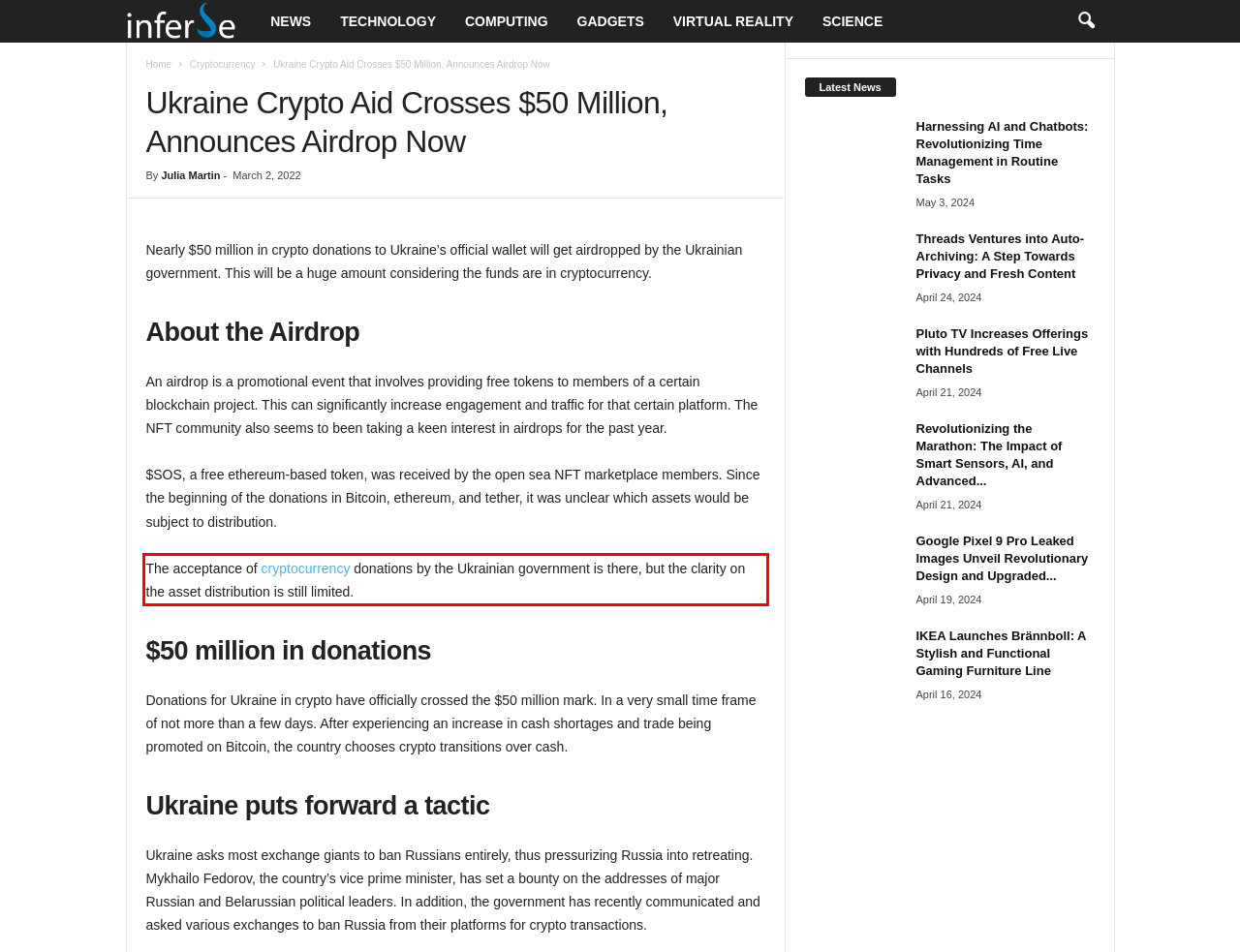Examine the webpage screenshot and use OCR to recognize and output the text within the red bounding box.

The acceptance of cryptocurrency donations by the Ukrainian government is there, but the clarity on the asset distribution is still limited.